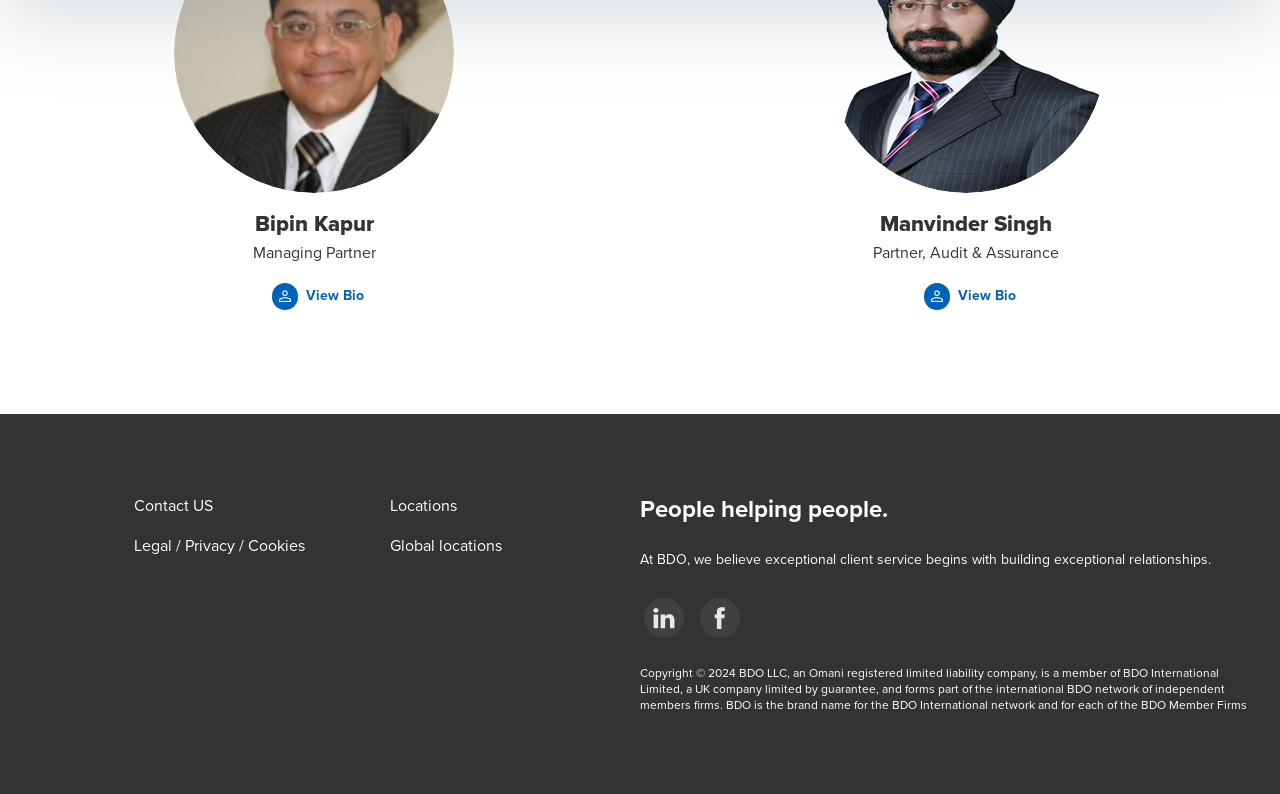Can you give a detailed response to the following question using the information from the image? What is the year of copyright for BDO LLC?

I found the answer by looking at the StaticText element with the text 'Copyright © 2024 BDO LLC...', which indicates that the year of copyright for BDO LLC is 2024.